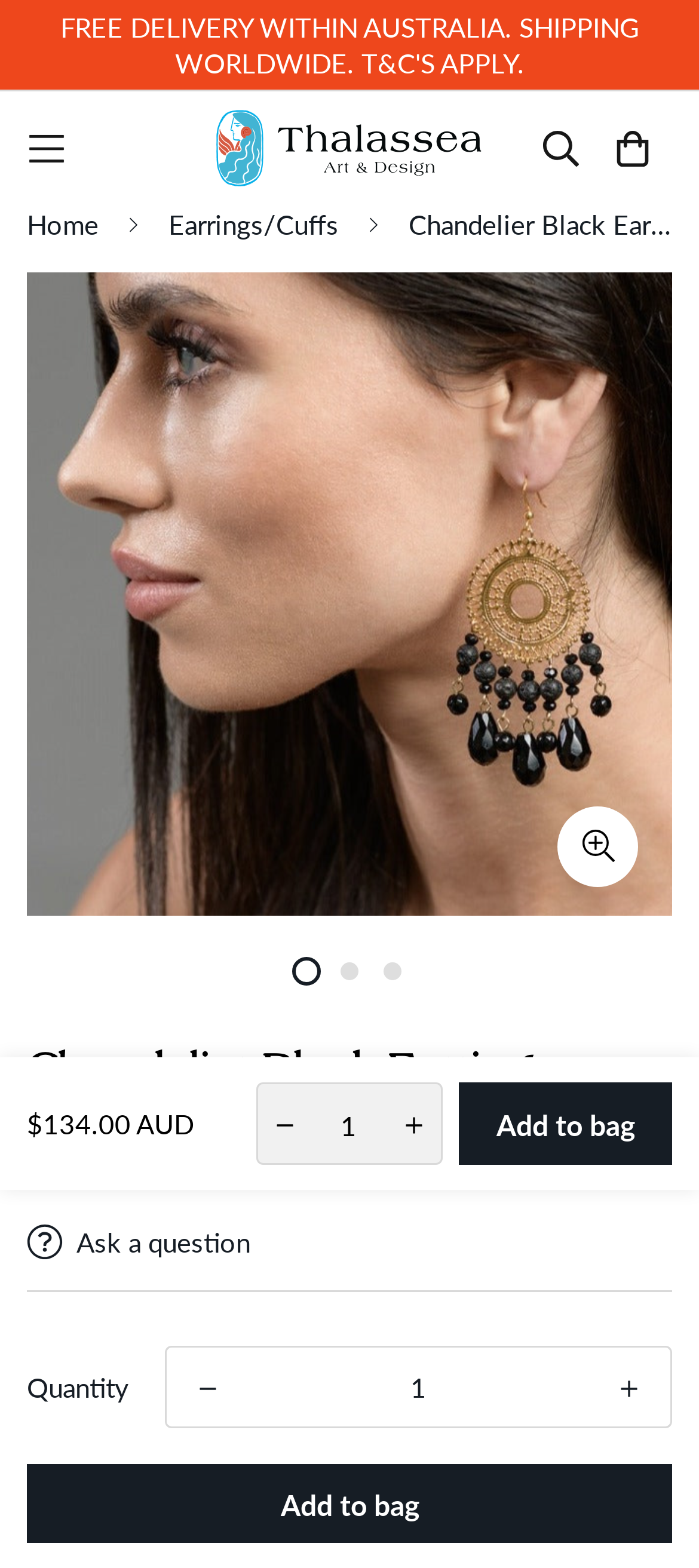Identify the bounding box of the UI component described as: "Add to bag".

[0.038, 0.934, 0.962, 0.984]